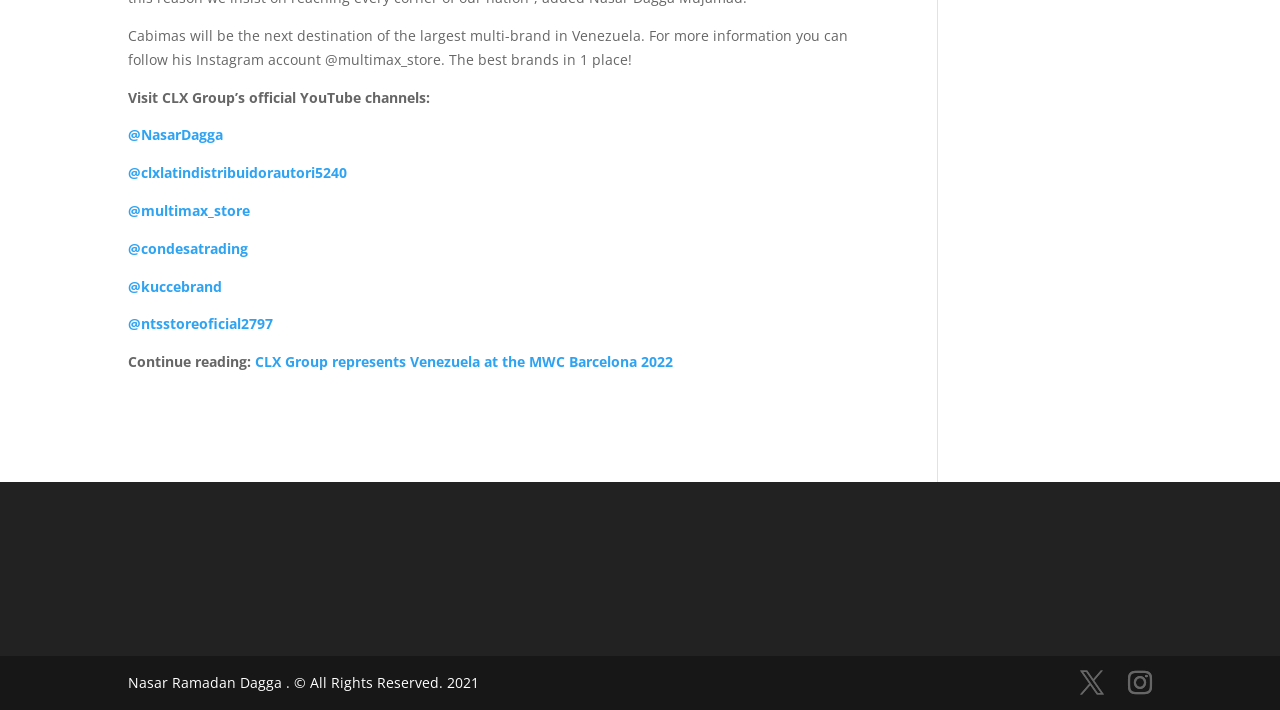What is the next destination of the largest multi-brand in Venezuela?
Look at the image and construct a detailed response to the question.

The answer can be found in the StaticText element with the text 'Cabimas will be the next destination of the largest multi-brand in Venezuela...' which is located at the top of the webpage.